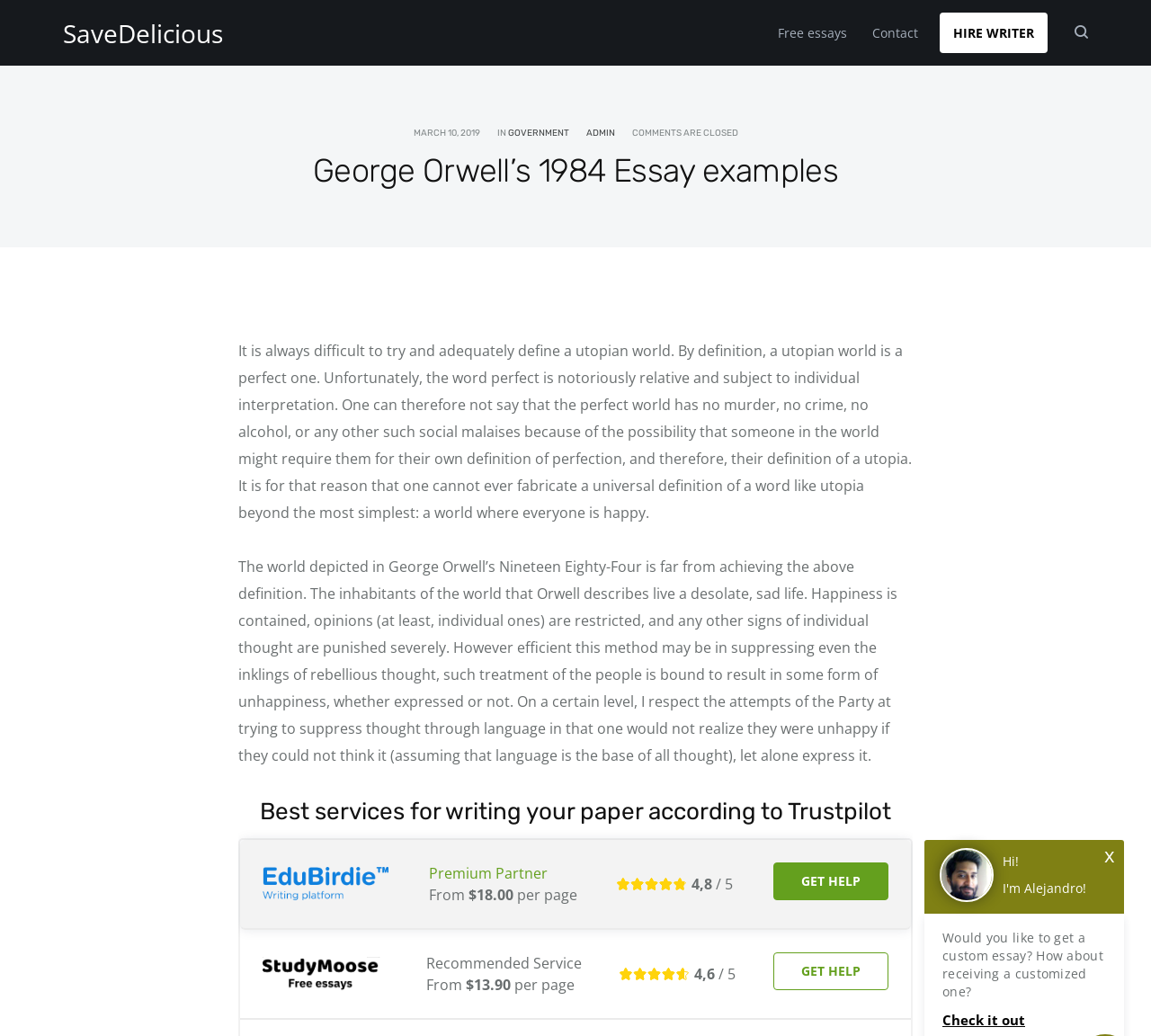What is the title or heading displayed on the webpage?

George Orwell’s 1984 Essay examples